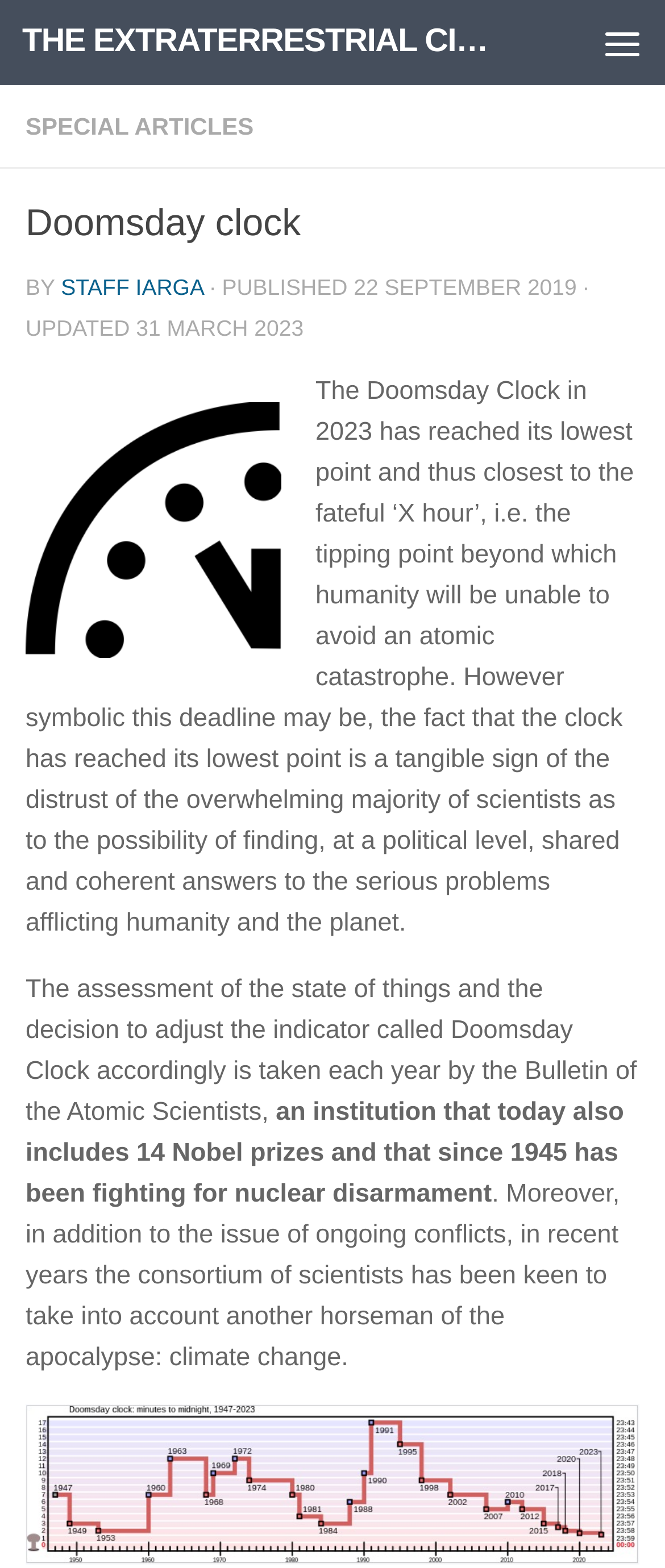Who decides the Doomsday Clock's indicator?
Please give a well-detailed answer to the question.

The assessment of the state of things and the decision to adjust the indicator called Doomsday Clock accordingly is taken each year by the Bulletin of the Atomic Scientists, an institution that today also includes 14 Nobel prizes and that since 1945 has been fighting for nuclear disarmament.